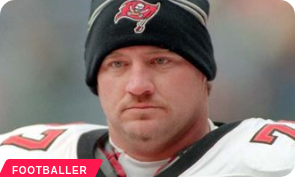List and describe all the prominent features within the image.

The image features Brad Culpepper, a former professional football player known for his time in the NFL. He is seen wearing a black beanie adorned with the logo of the Tampa Bay Buccaneers, reflecting his connection to the team. Culpepper, recognized for his defensive skills on the field, looks serious and focused, embodying the determination often seen in athletes. This image showcases him as a notable figure in football history, particularly during his tenure with the Buccaneers. The caption highlights his identity as a footballer, inviting viewers to learn more about his impressive career.